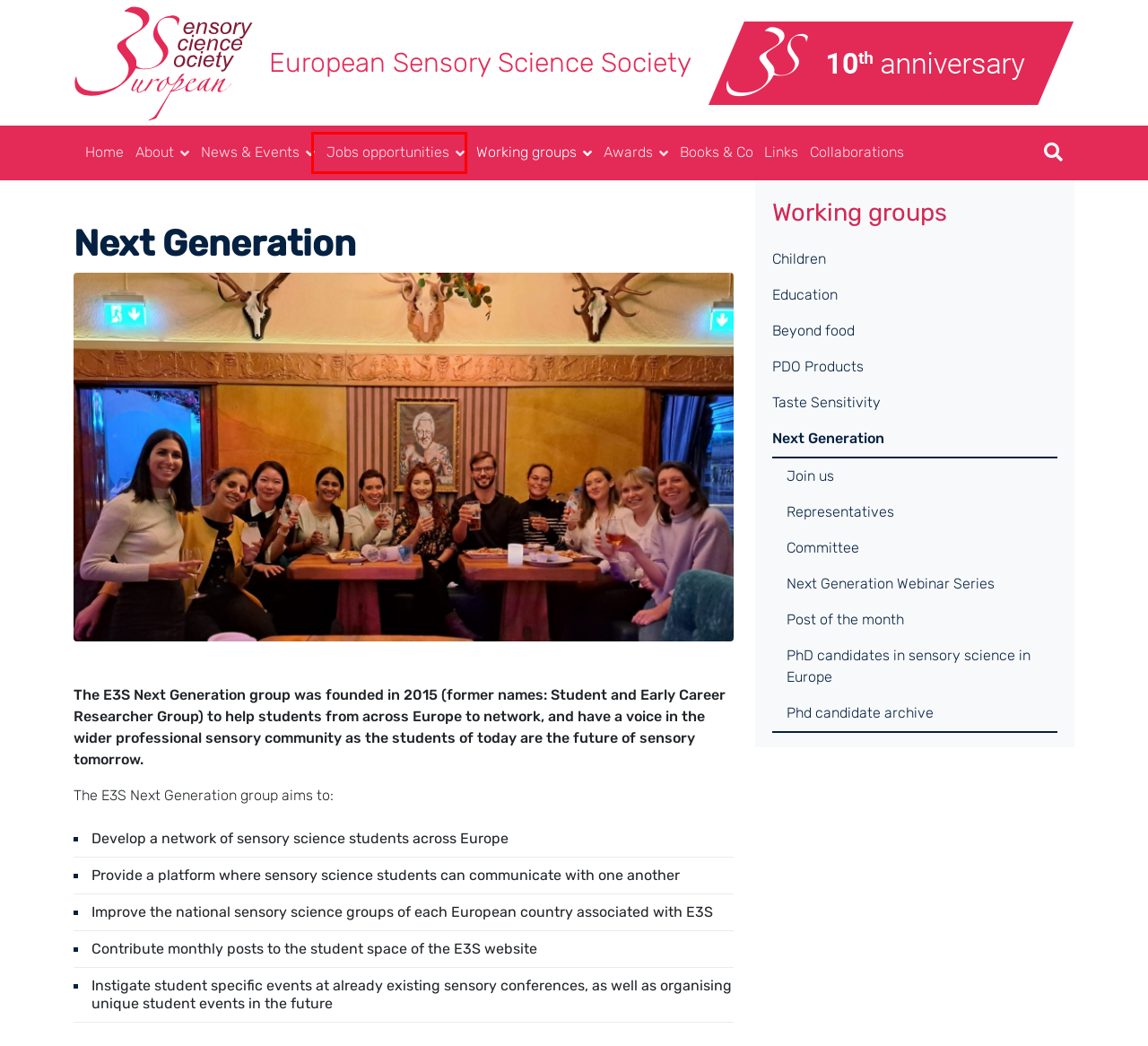Given a webpage screenshot with a UI element marked by a red bounding box, choose the description that best corresponds to the new webpage that will appear after clicking the element. The candidates are:
A. Join us – E3S
B. Education – E3S
C. Beyond food – E3S
D. Phd candidate archive – E3S
E. News & Events – E3S
F. Mission – E3S
G. Jobs opportunities – E3S
H. PDO Products – E3S

G